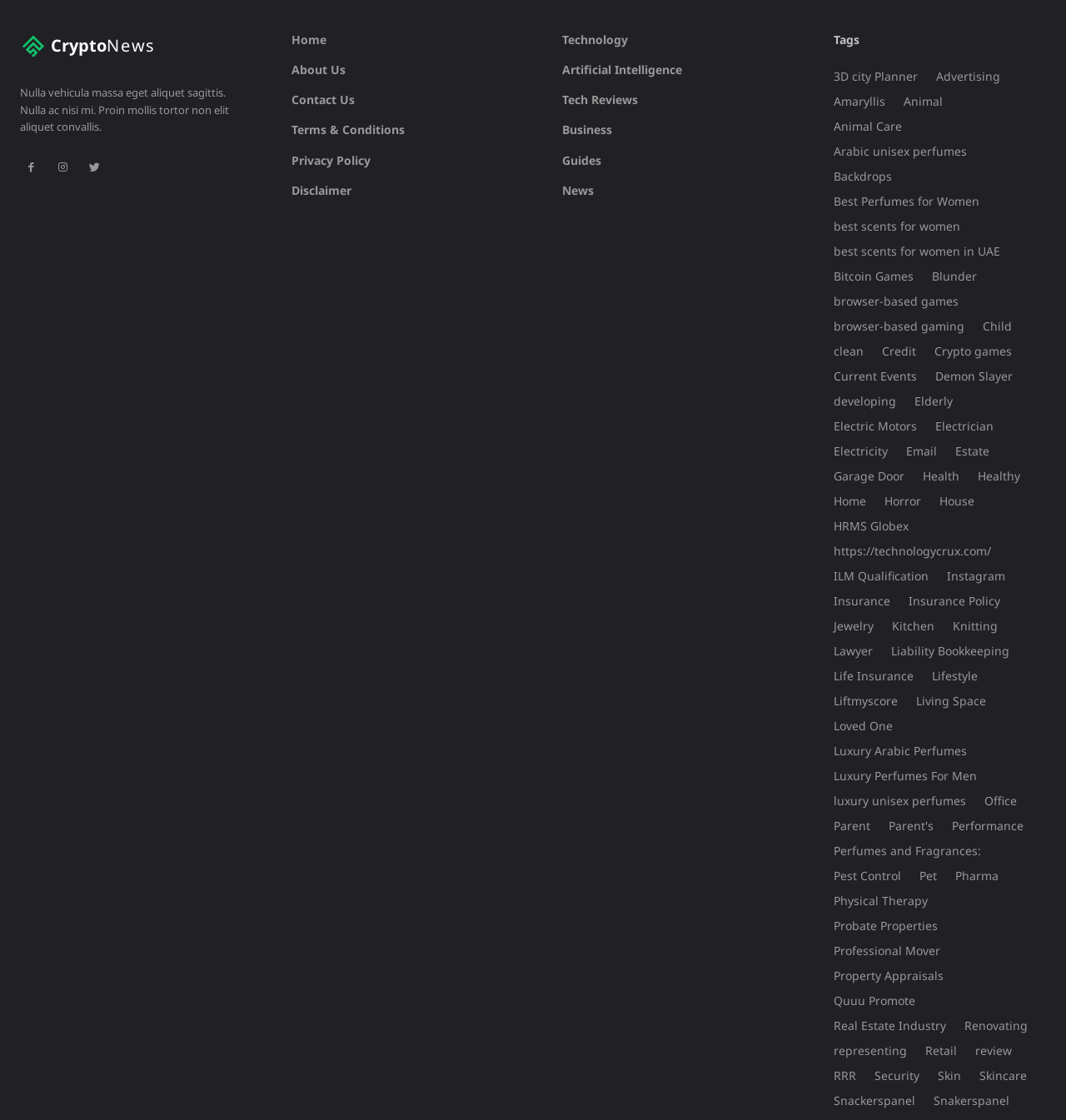Could you indicate the bounding box coordinates of the region to click in order to complete this instruction: "Click on the 'Bitcoin Games' link".

[0.782, 0.236, 0.857, 0.258]